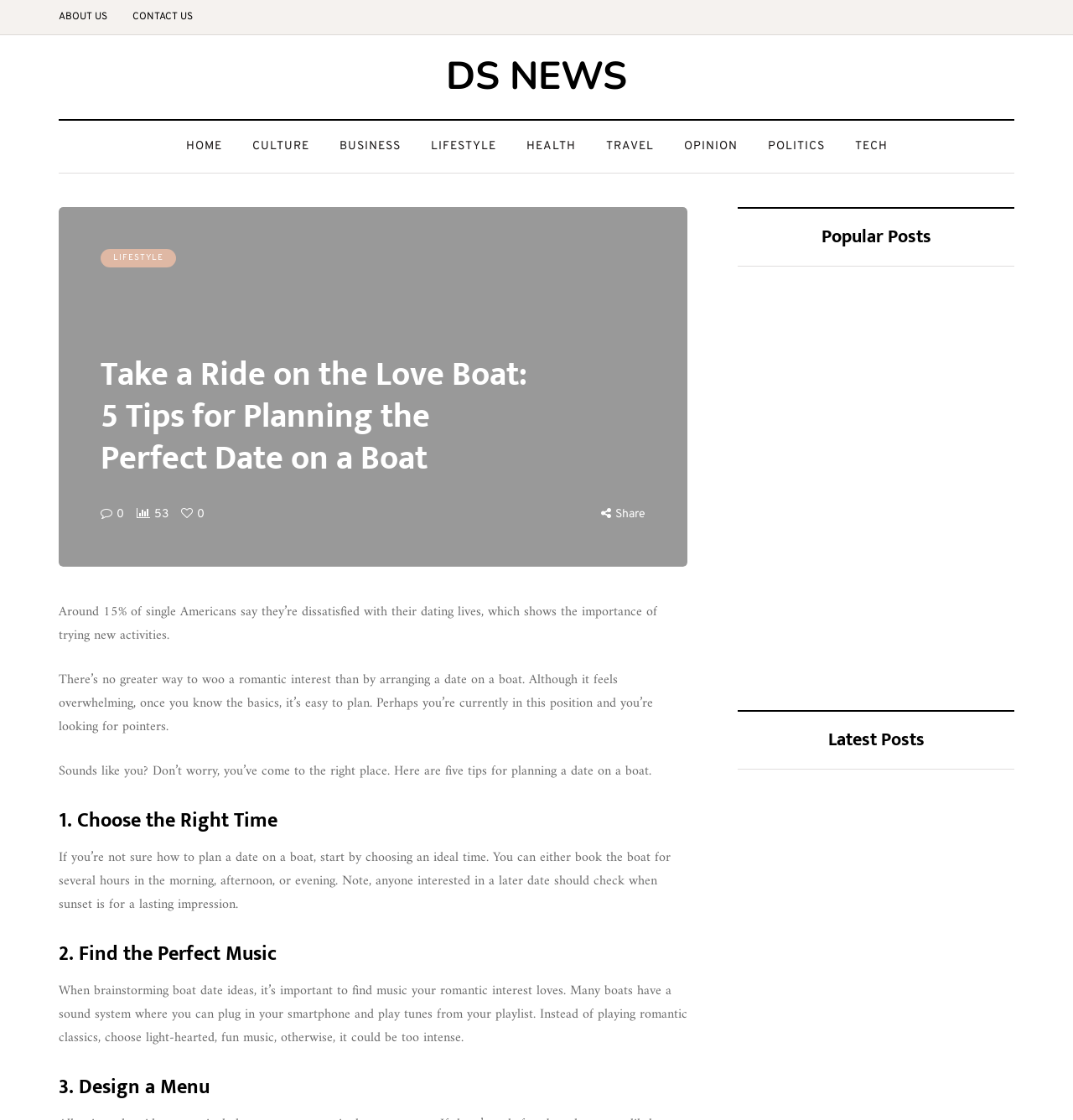Determine the bounding box coordinates for the area that should be clicked to carry out the following instruction: "Read the article 'Best Popeyes Menu Items (From a Nutritionist’s POV)'".

[0.688, 0.423, 0.811, 0.473]